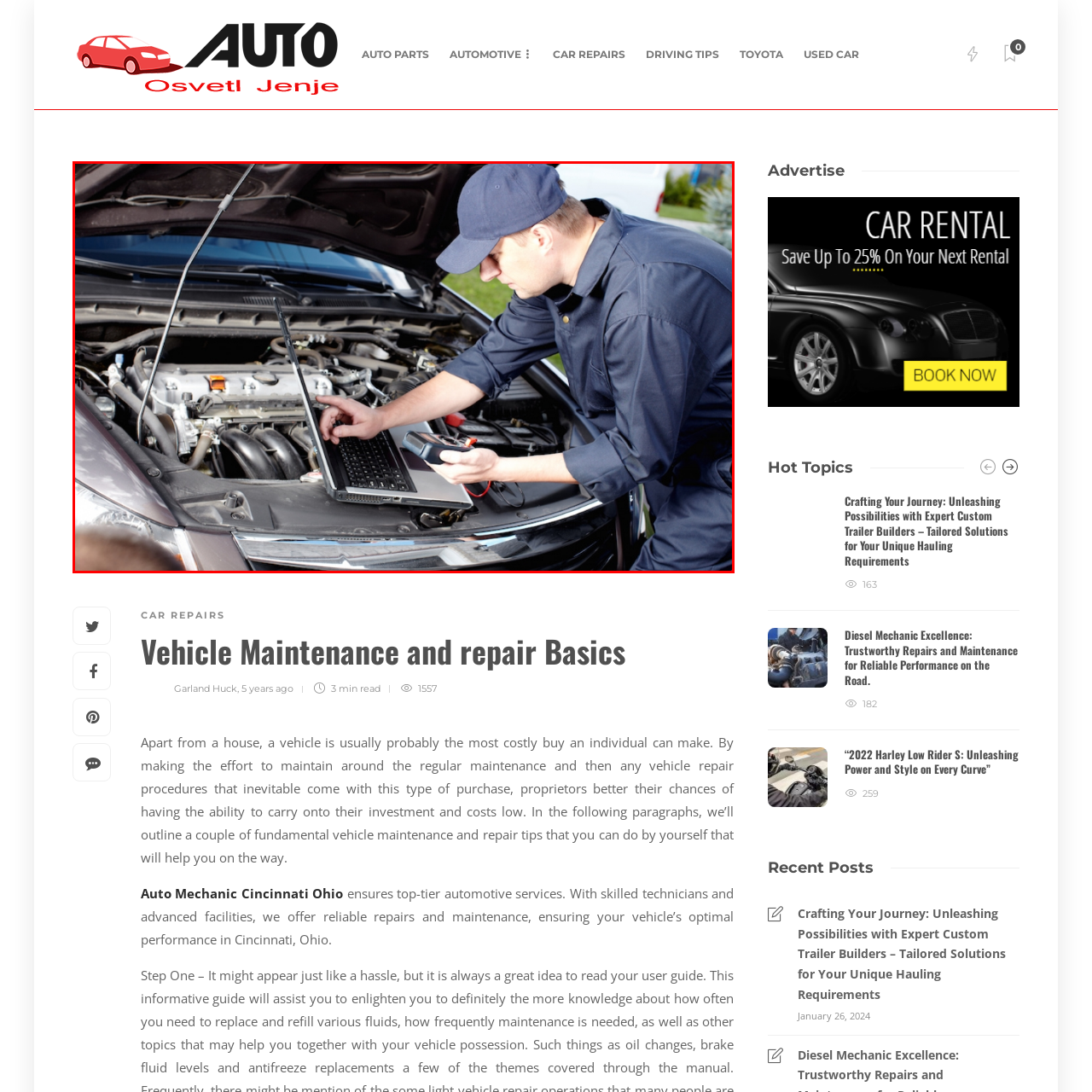Direct your attention to the image marked by the red boundary, What is the technician holding in his hand? Provide a single word or phrase in response.

A device